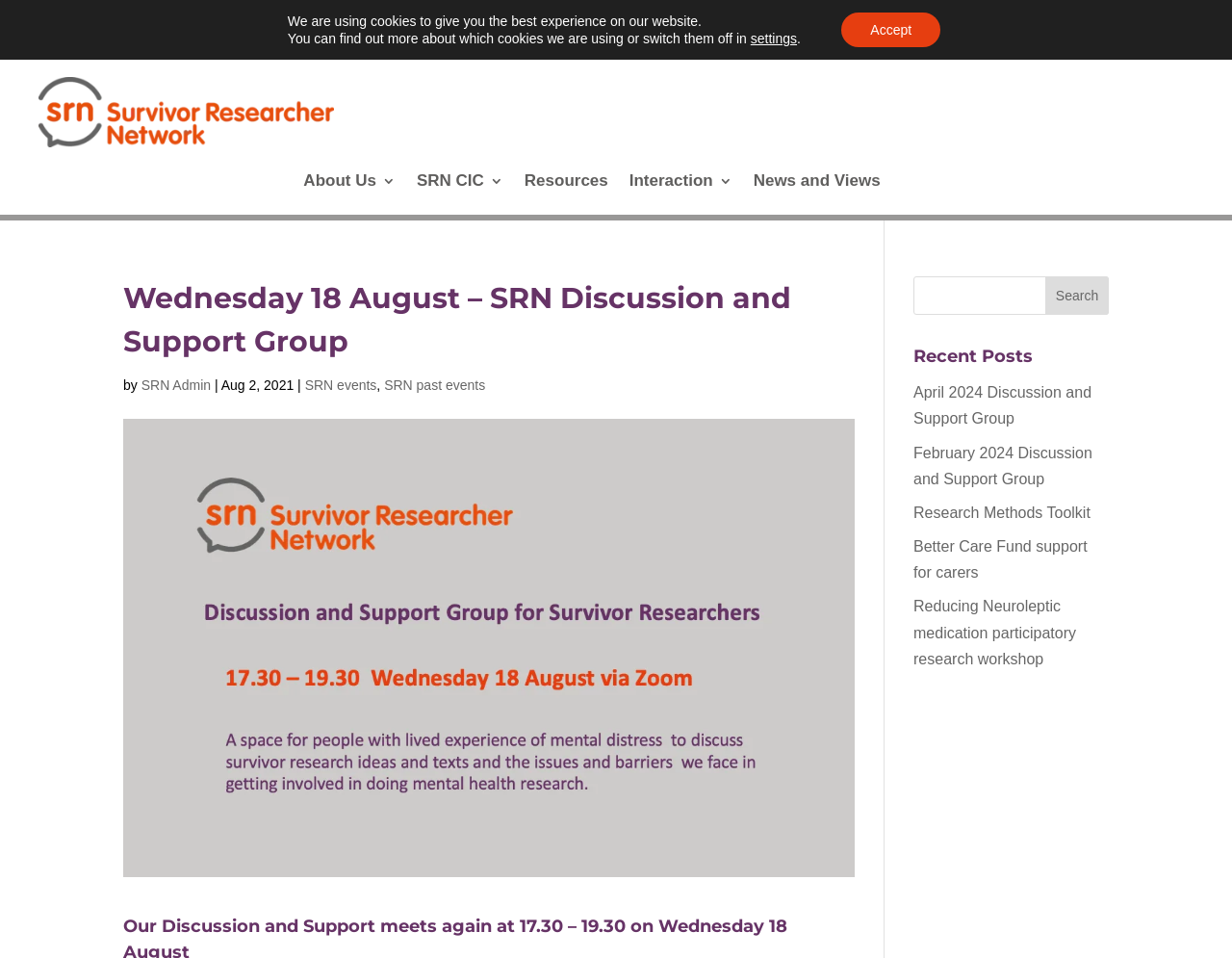Extract the main heading text from the webpage.

Wednesday 18 August – SRN Discussion and Support Group